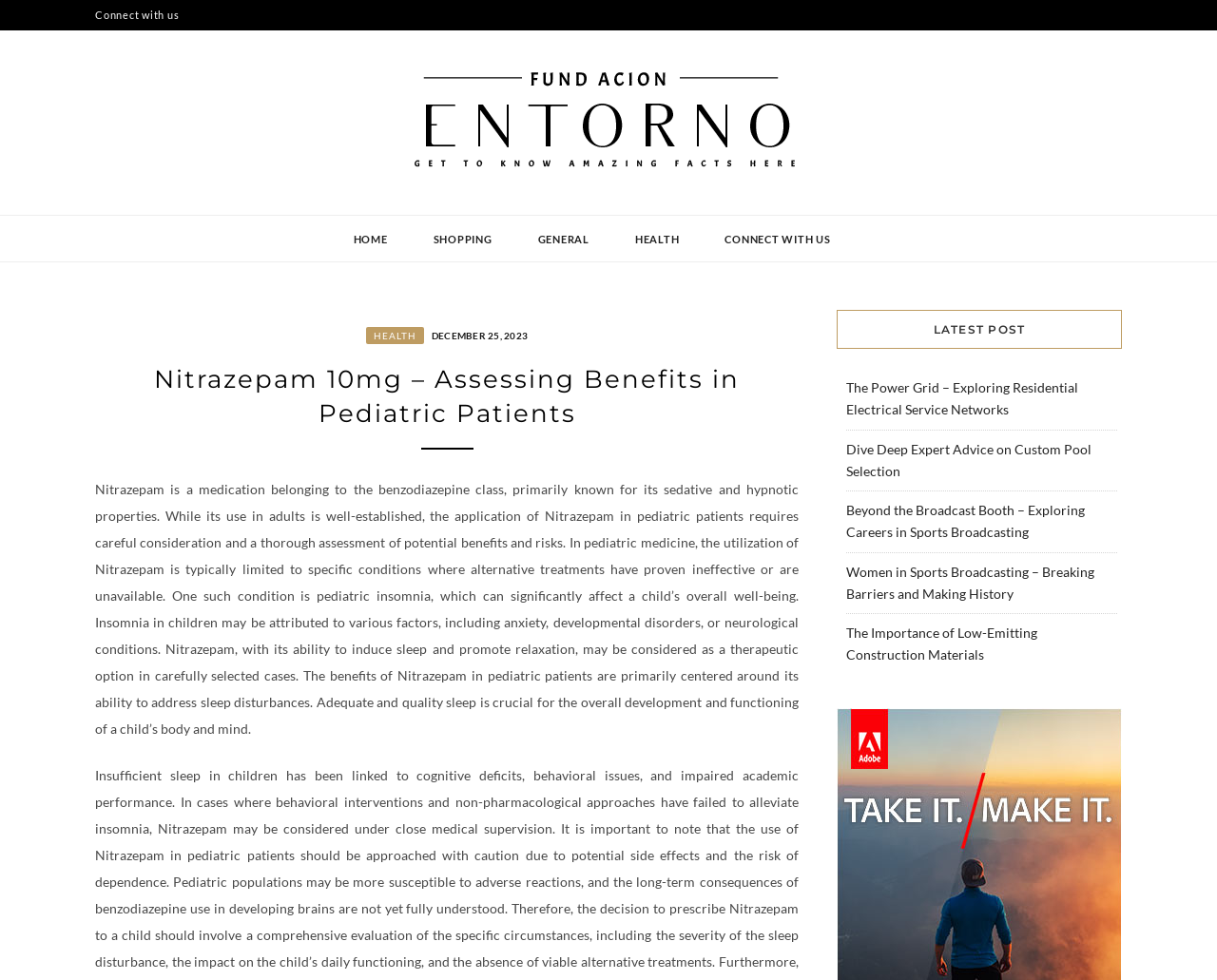Offer an extensive depiction of the webpage and its key elements.

The webpage is about Nitrazepam 10mg and its benefits in pediatric patients. At the top, there is a link to "Connect with us" and a logo of "Fund Acion Entorno" with a link to the organization's name. Below the logo, there is a heading "FUND ACION ENTORNO" with a link to the same name. Next to it, there is a static text "GET TO KNOW AMAZING FACTS HERE".

Below these elements, there is a navigation menu with links to "HOME", "SHOPPING", "GENERAL", "HEALTH", and "CONNECT WITH US". The "CONNECT WITH US" link is repeated from the top.

Under the navigation menu, there is a section with a header that contains links to "HEALTH" and a date "DECEMBER 25, 2023". Below this section, there is a heading "Nitrazepam 10mg – Assessing Benefits in Pediatric Patients" followed by a long paragraph of text that discusses the benefits of Nitrazepam in pediatric patients.

To the right of this section, there is another section with a heading "LATEST POST" and four links to different articles, including "The Power Grid – Exploring Residential Electrical Service Networks", "Dive Deep Expert Advice on Custom Pool Selection", "Beyond the Broadcast Booth – Exploring Careers in Sports Broadcasting", and "Women in Sports Broadcasting – Breaking Barriers and Making History".